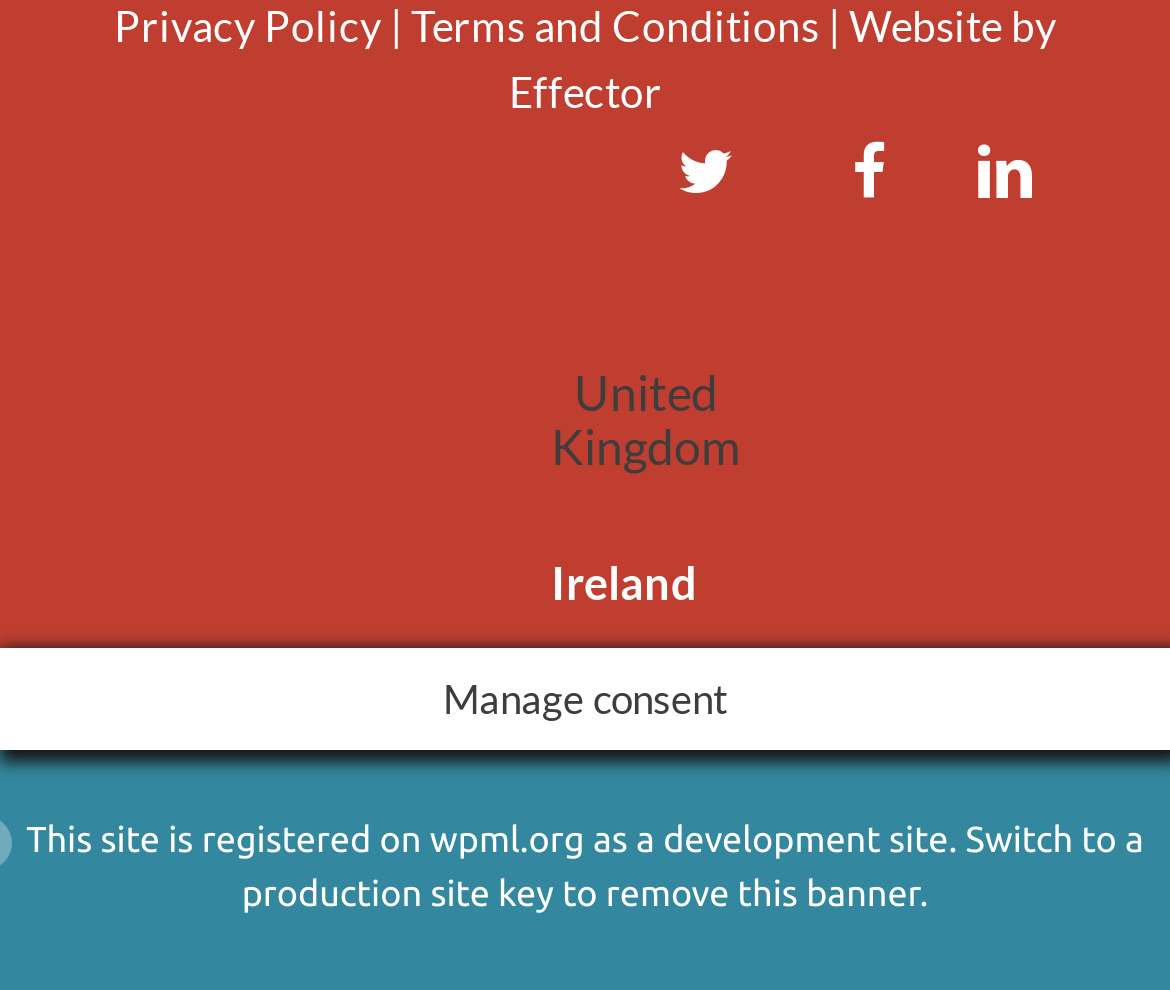Pinpoint the bounding box coordinates of the area that must be clicked to complete this instruction: "View November 05, 1850".

None